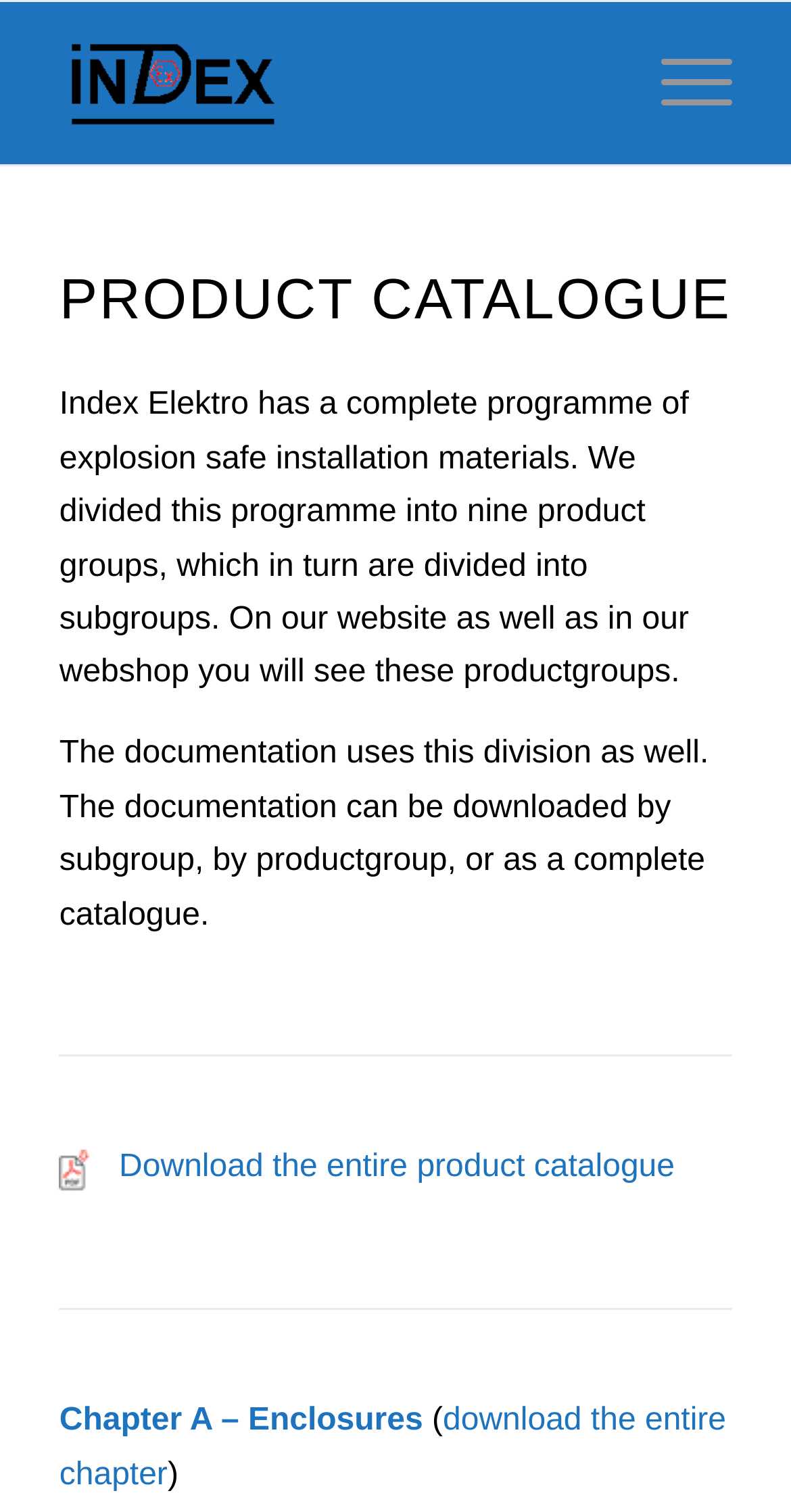Generate a thorough description of the webpage.

The webpage is a product catalogue for Index Elektro B.V. At the top left, there is a logo image with the text "Index Elektro B.V." next to a "Menu" button. Below the logo, there is a heading that reads "PRODUCT CATALOGUE" in a prominent font. 

To the right of the logo, there is a menu item labeled "Menu". 

Below the heading, there are two paragraphs of text that describe the product catalogue. The first paragraph explains that the catalogue is divided into nine product groups, which are further divided into subgroups. The second paragraph mentions that the documentation is also organized in the same way and can be downloaded by subgroup, product group, or as a complete catalogue.

Underneath the paragraphs, there is a link to download the entire product catalogue. 

Further down, there is a section titled "Chapter A – Enclosures" with a link to download the entire chapter. The chapter title and link are positioned near the bottom left of the page.